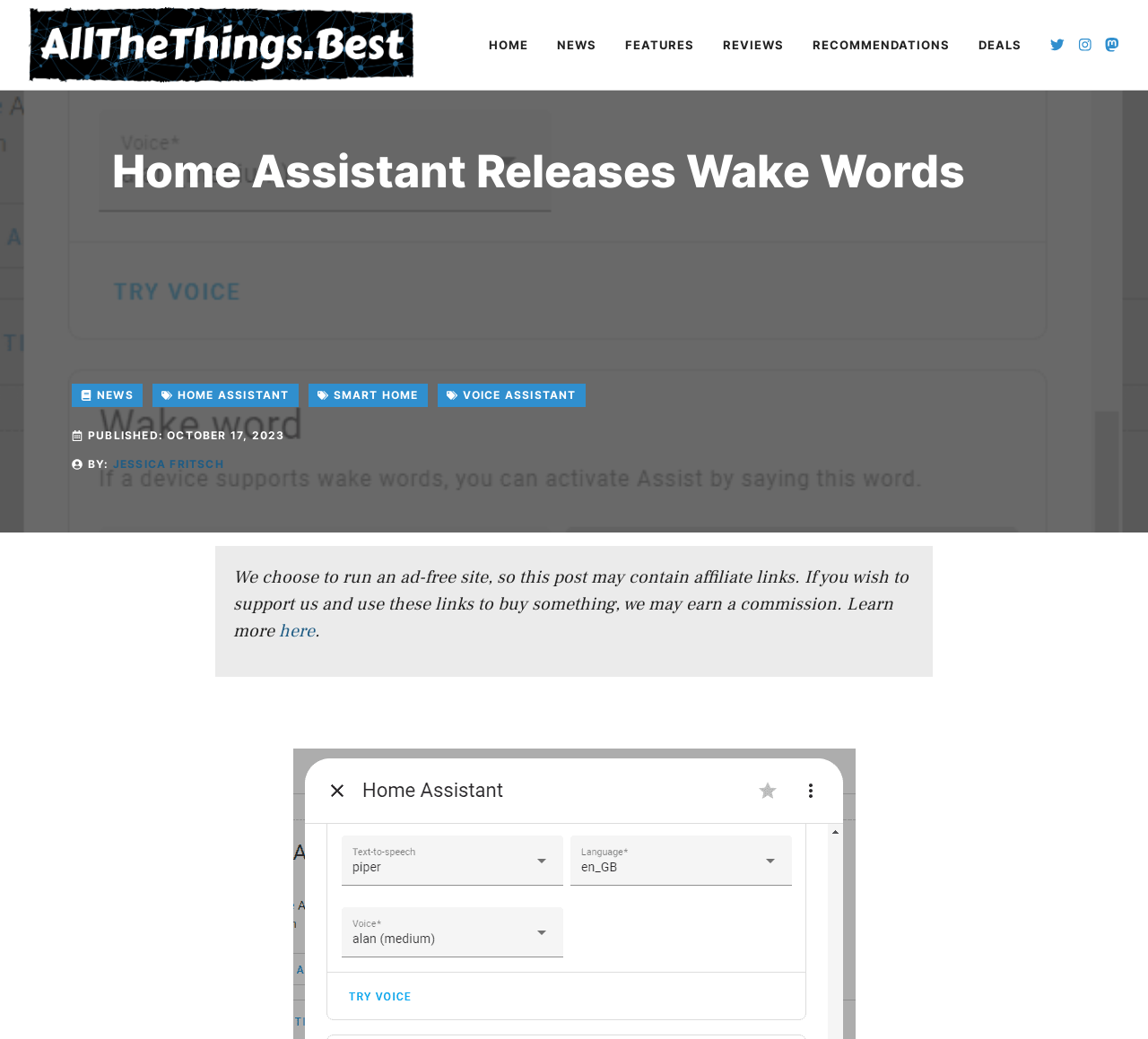Extract the bounding box for the UI element that matches this description: "here".

[0.243, 0.596, 0.274, 0.618]